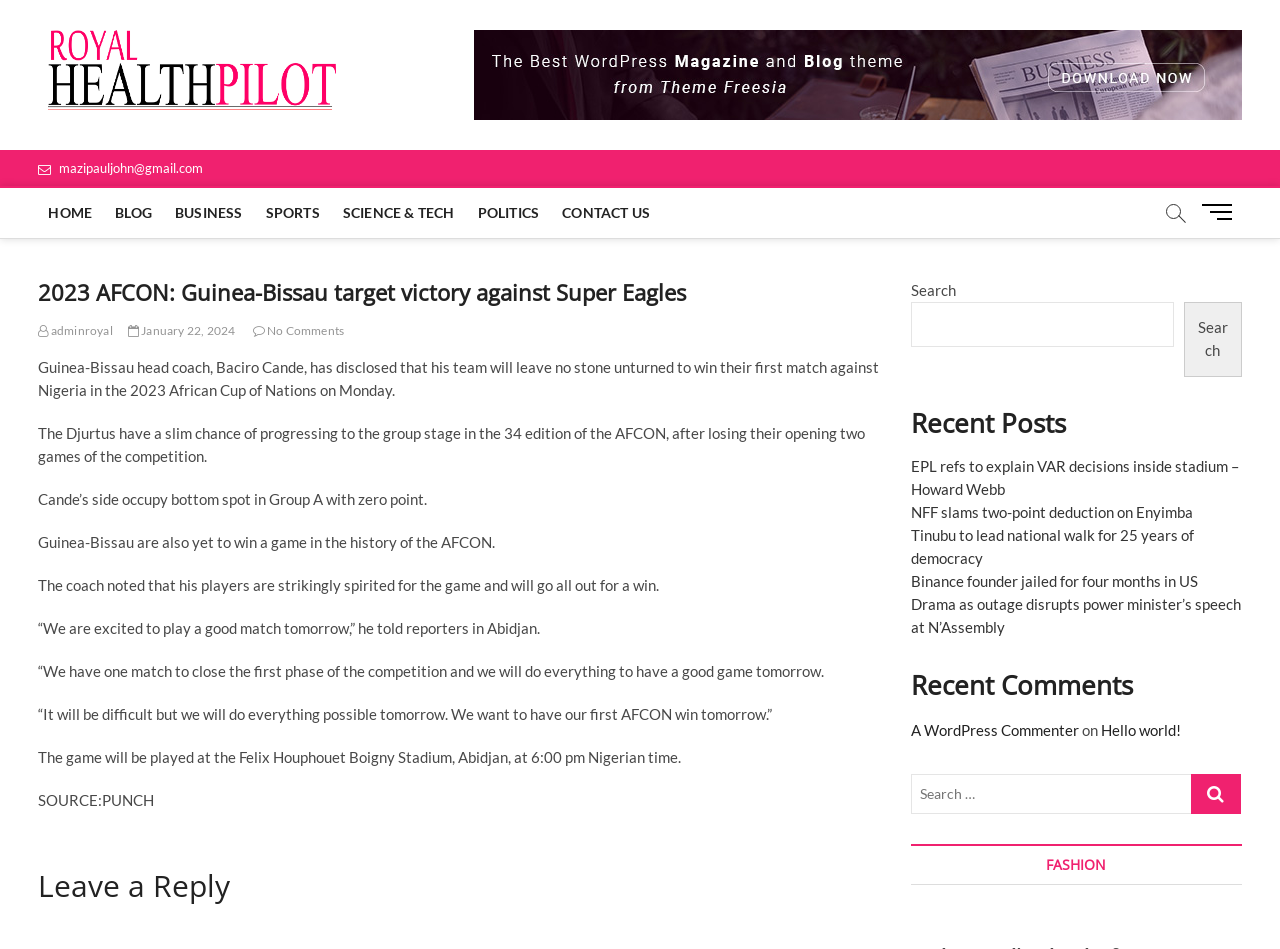Select the bounding box coordinates of the element I need to click to carry out the following instruction: "Search for something".

[0.711, 0.318, 0.917, 0.366]